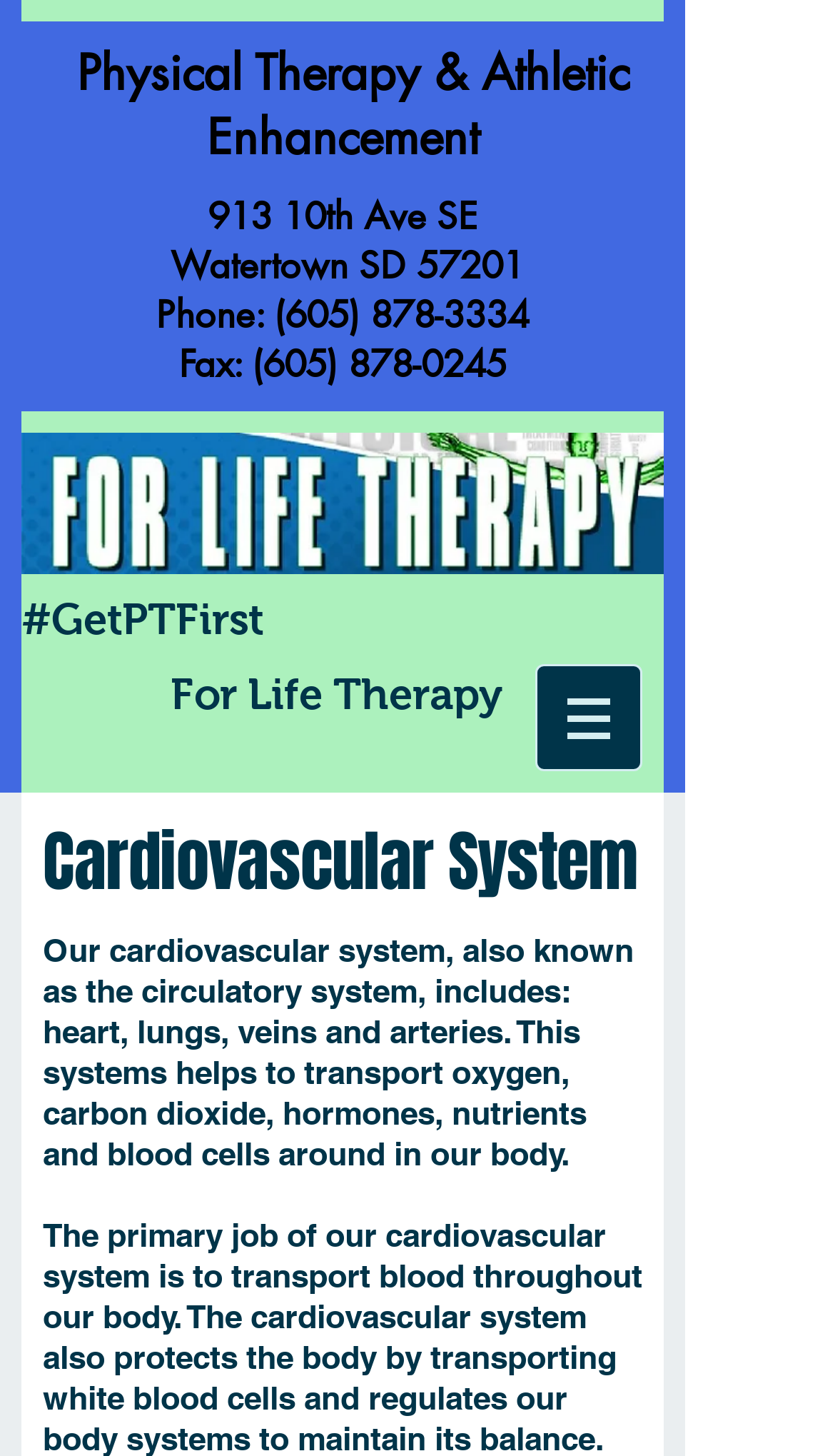Please respond in a single word or phrase: 
What is the address of the physical therapy location?

913 10th Ave SE, Watertown SD 57201